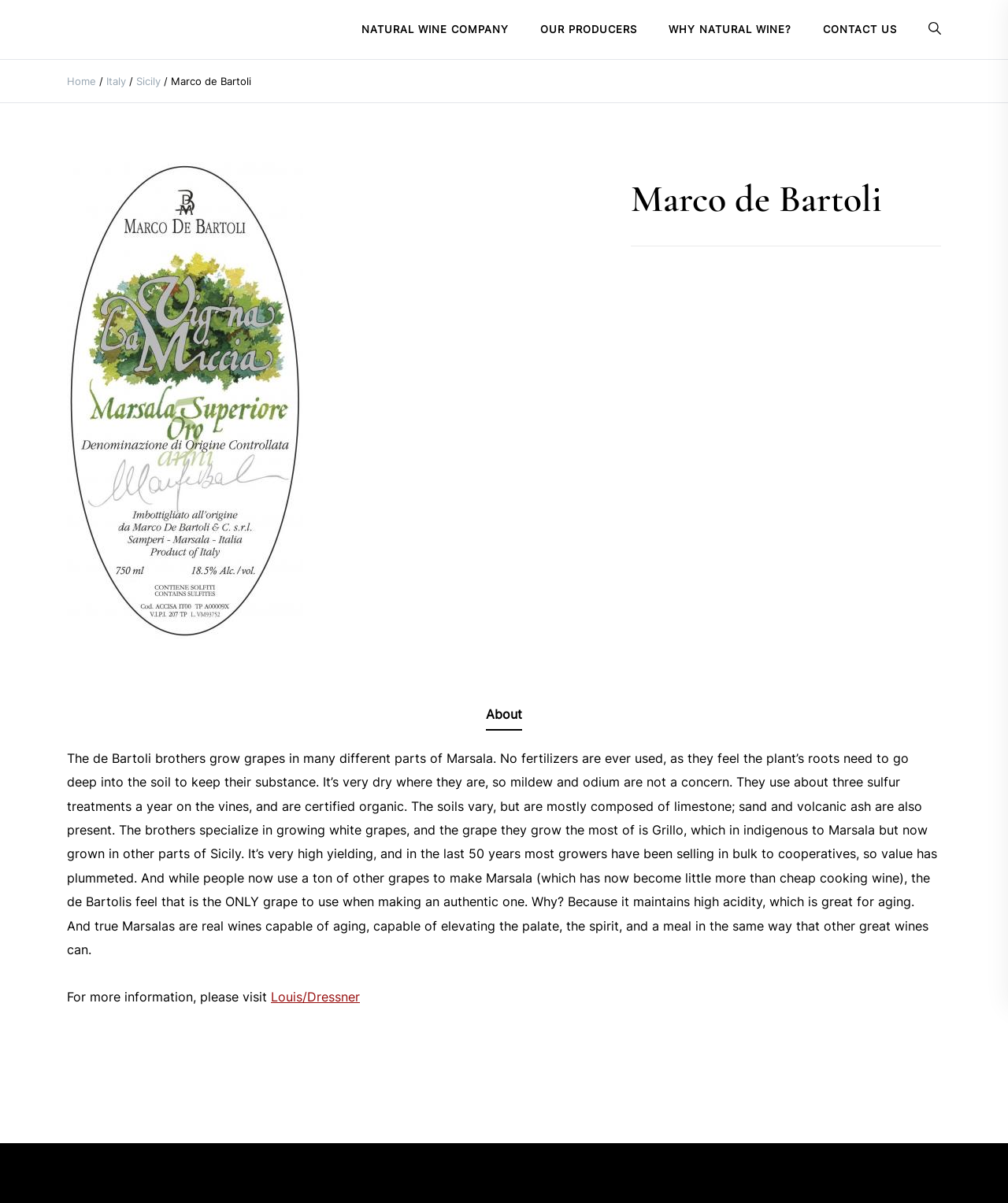Determine the coordinates of the bounding box that should be clicked to complete the instruction: "Click the '+61 2 9979 9448' phone number". The coordinates should be represented by four float numbers between 0 and 1: [left, top, right, bottom].

None